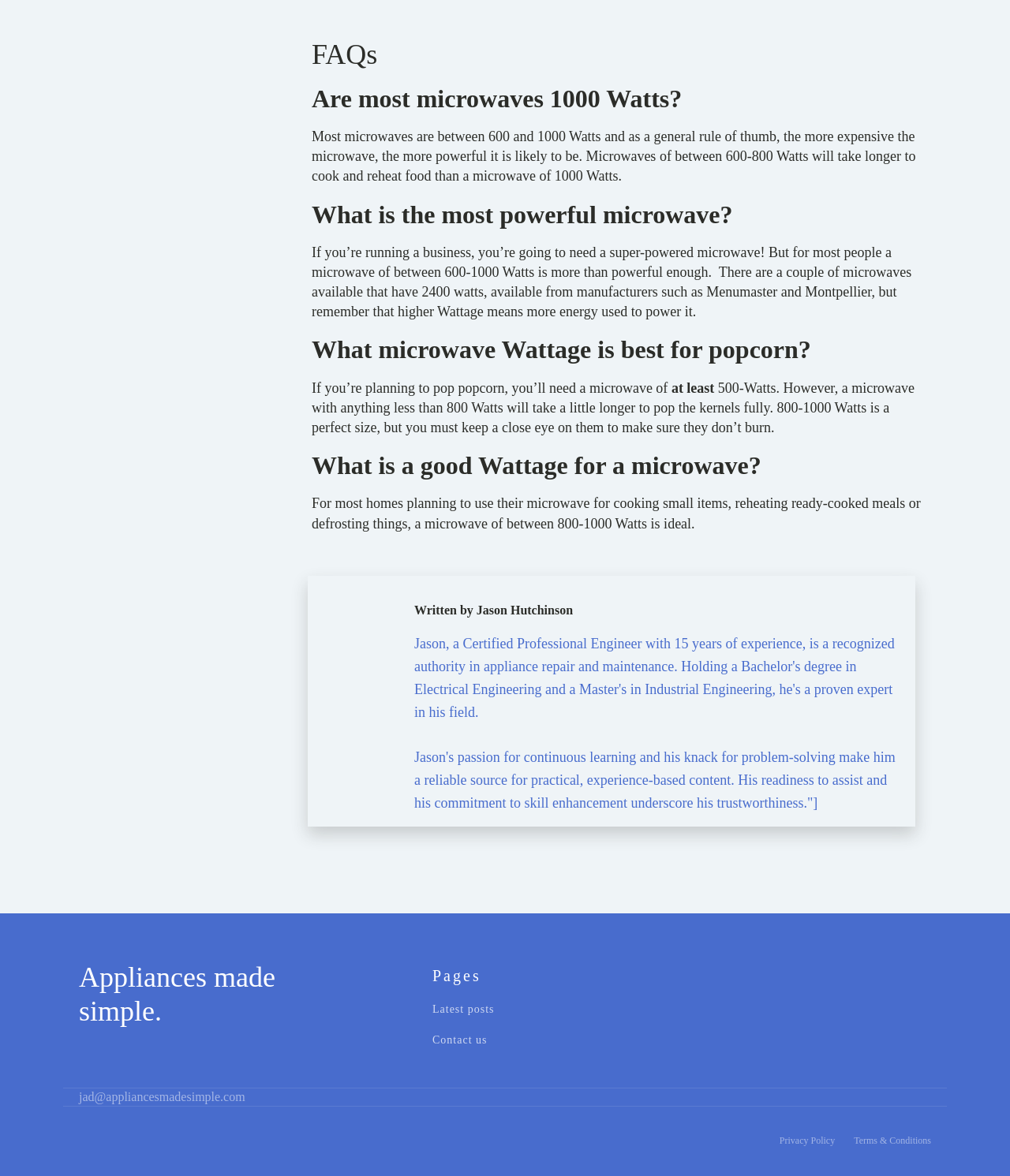What is the name of the website or organization behind this webpage?
Based on the screenshot, answer the question with a single word or phrase.

Appliances Made Simple